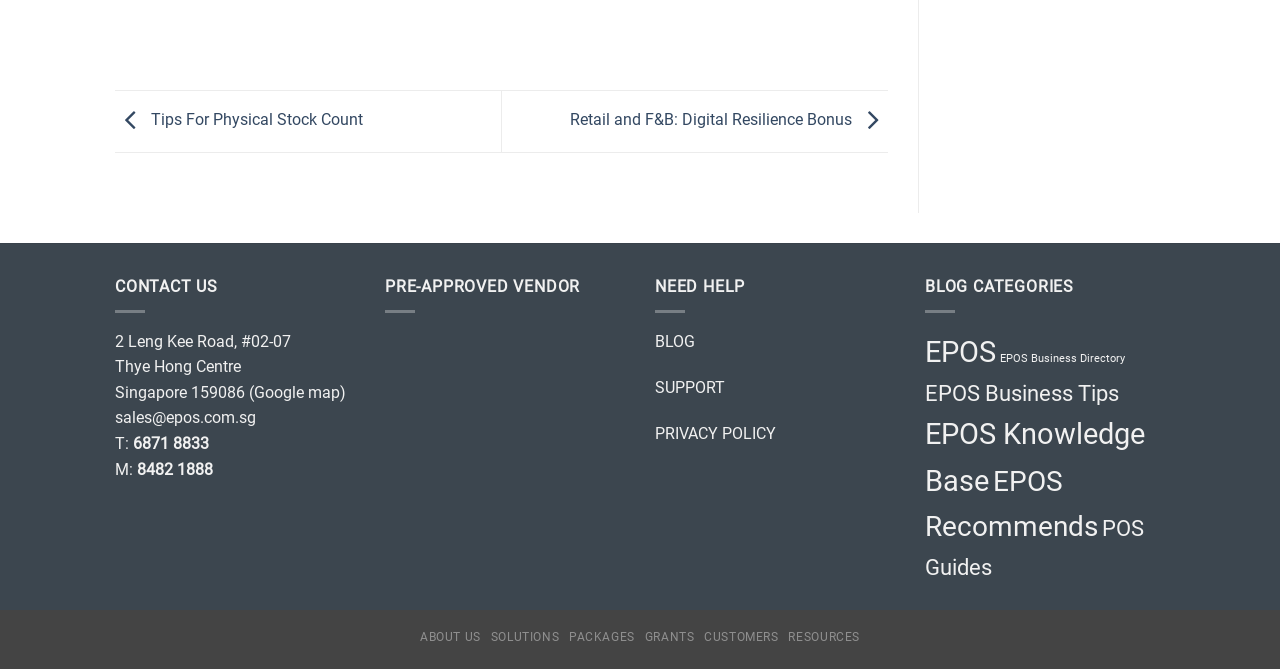Locate the UI element described by EPOS Business Directory in the provided webpage screenshot. Return the bounding box coordinates in the format (top-left x, top-left y, bottom-right x, bottom-right y), ensuring all values are between 0 and 1.

[0.781, 0.526, 0.879, 0.545]